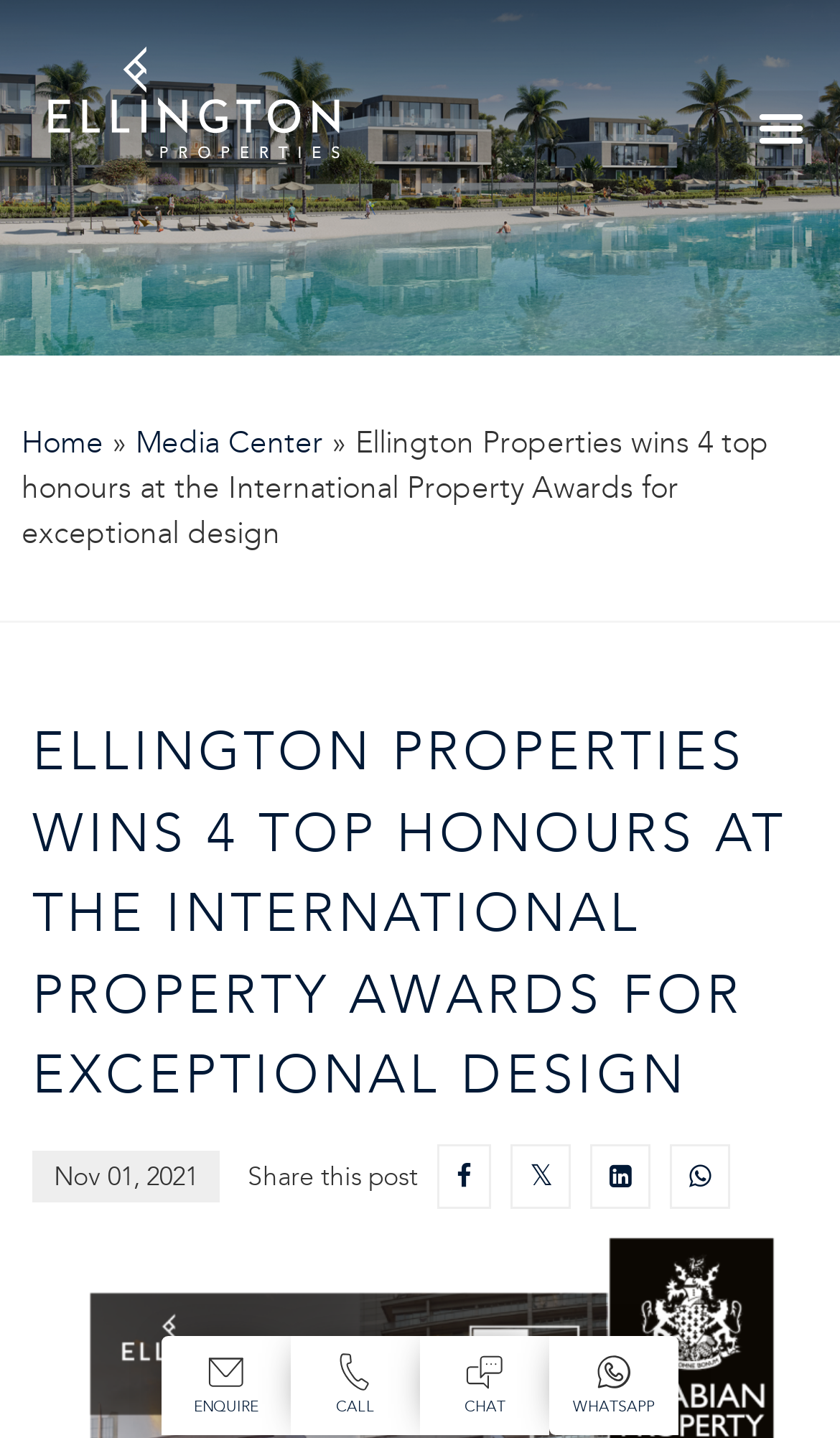Locate the bounding box coordinates of the element I should click to achieve the following instruction: "Go to the 'Home' page".

[0.026, 0.295, 0.123, 0.321]